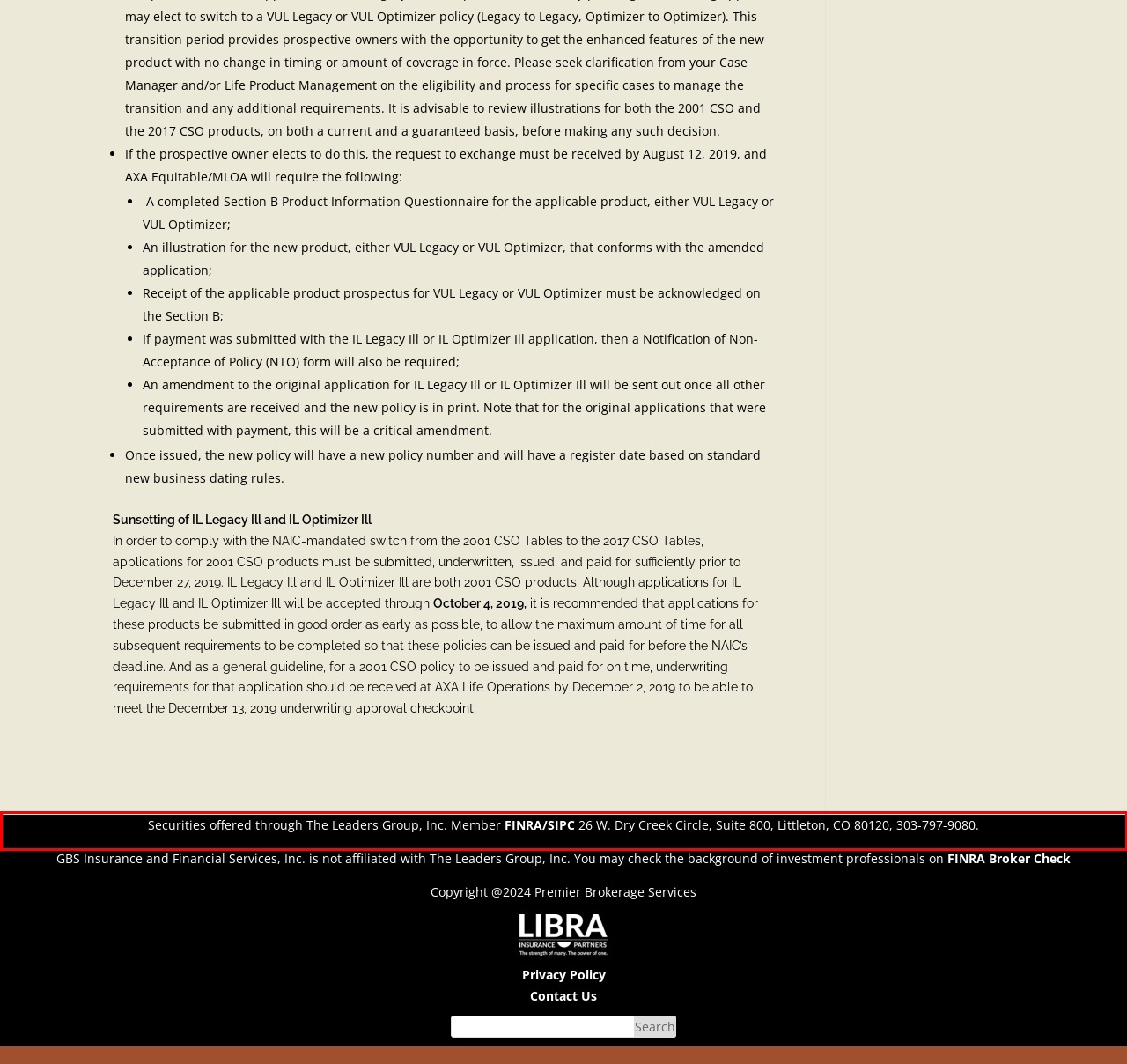Within the screenshot of a webpage, identify the red bounding box and perform OCR to capture the text content it contains.

Securities offered through The Leaders Group, Inc. Member FINRA/SIPC 26 W. Dry Creek Circle, Suite 800, Littleton, CO 80120, 303-797-9080.